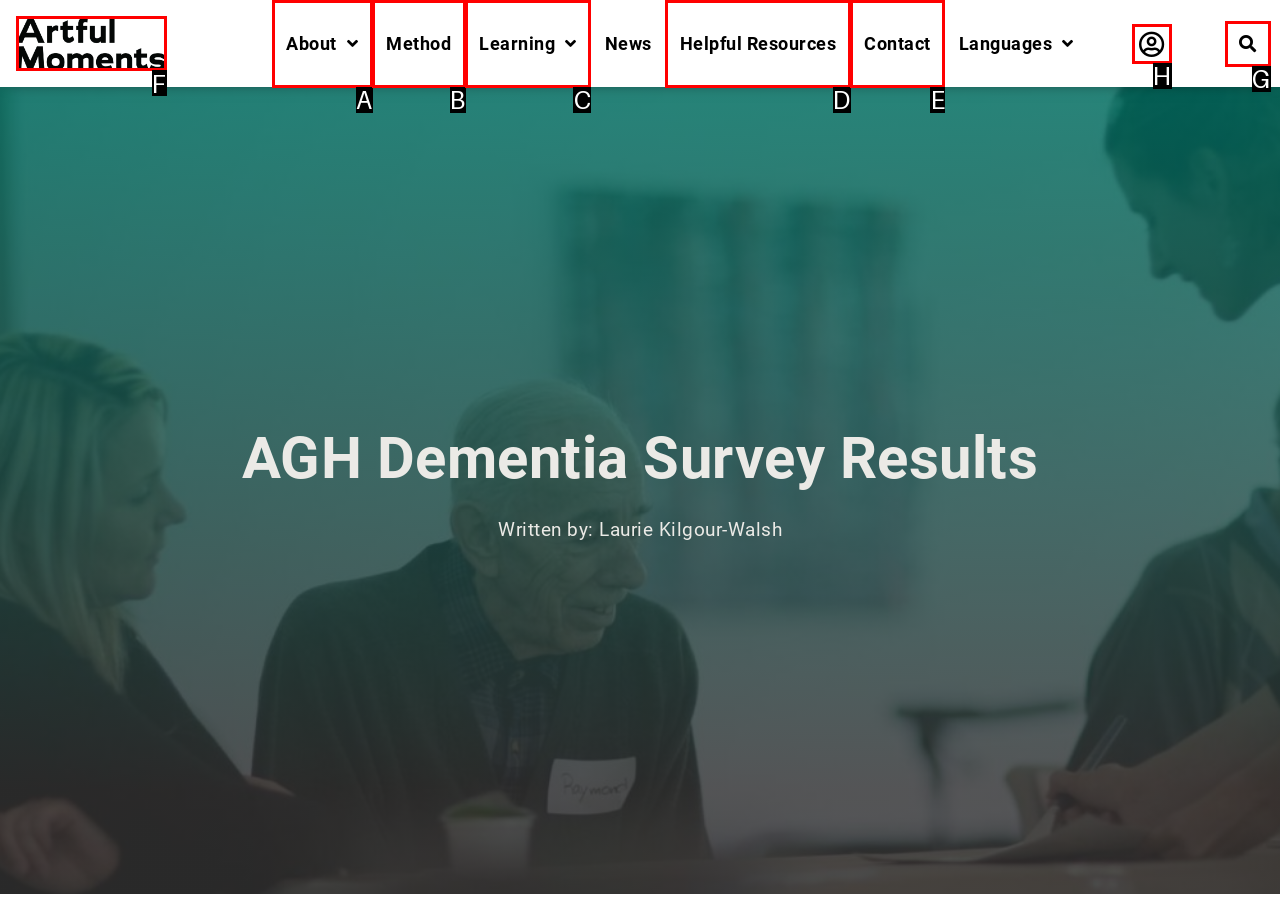Choose the letter that best represents the description: alt="AGH-Artful Moments". Provide the letter as your response.

F